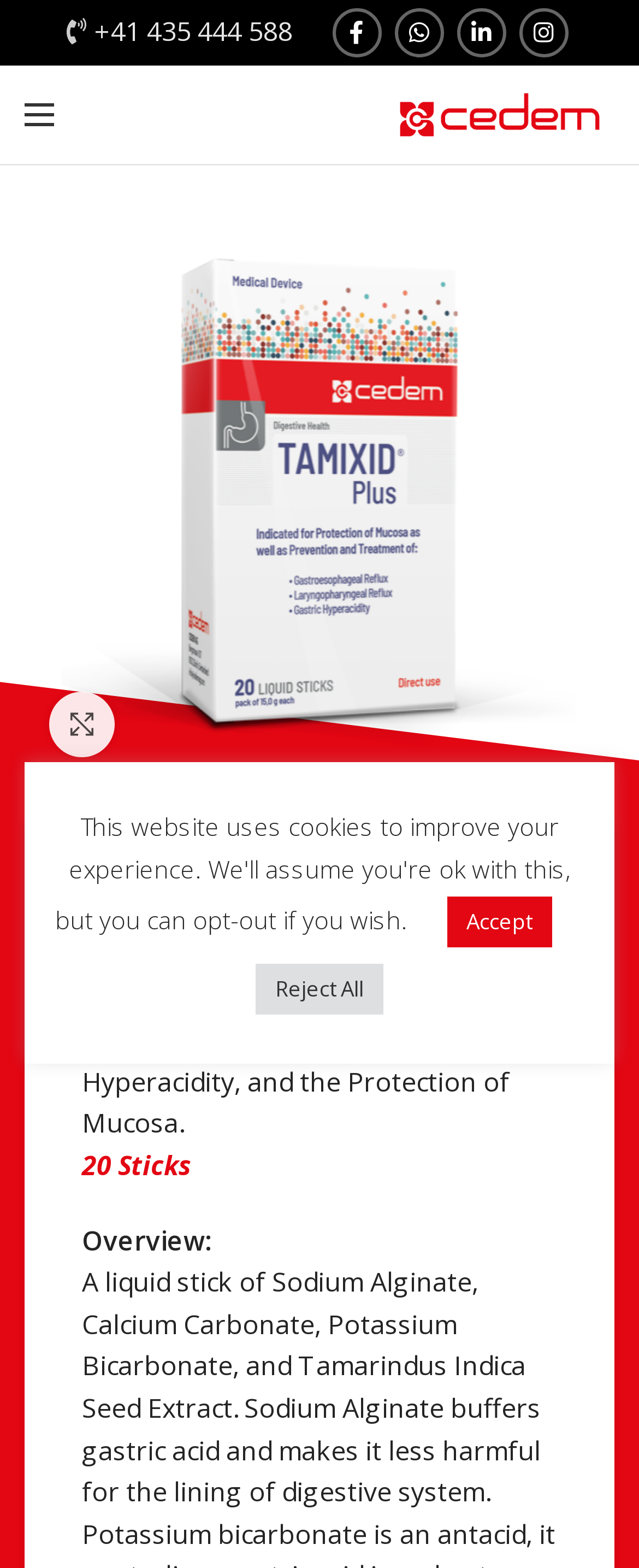What is the product name?
Please ensure your answer to the question is detailed and covers all necessary aspects.

I found the product name by looking at the heading with the text 'Tamixid Liquid Plus' which is located in the middle of the page, indicating that it is the main product being described.